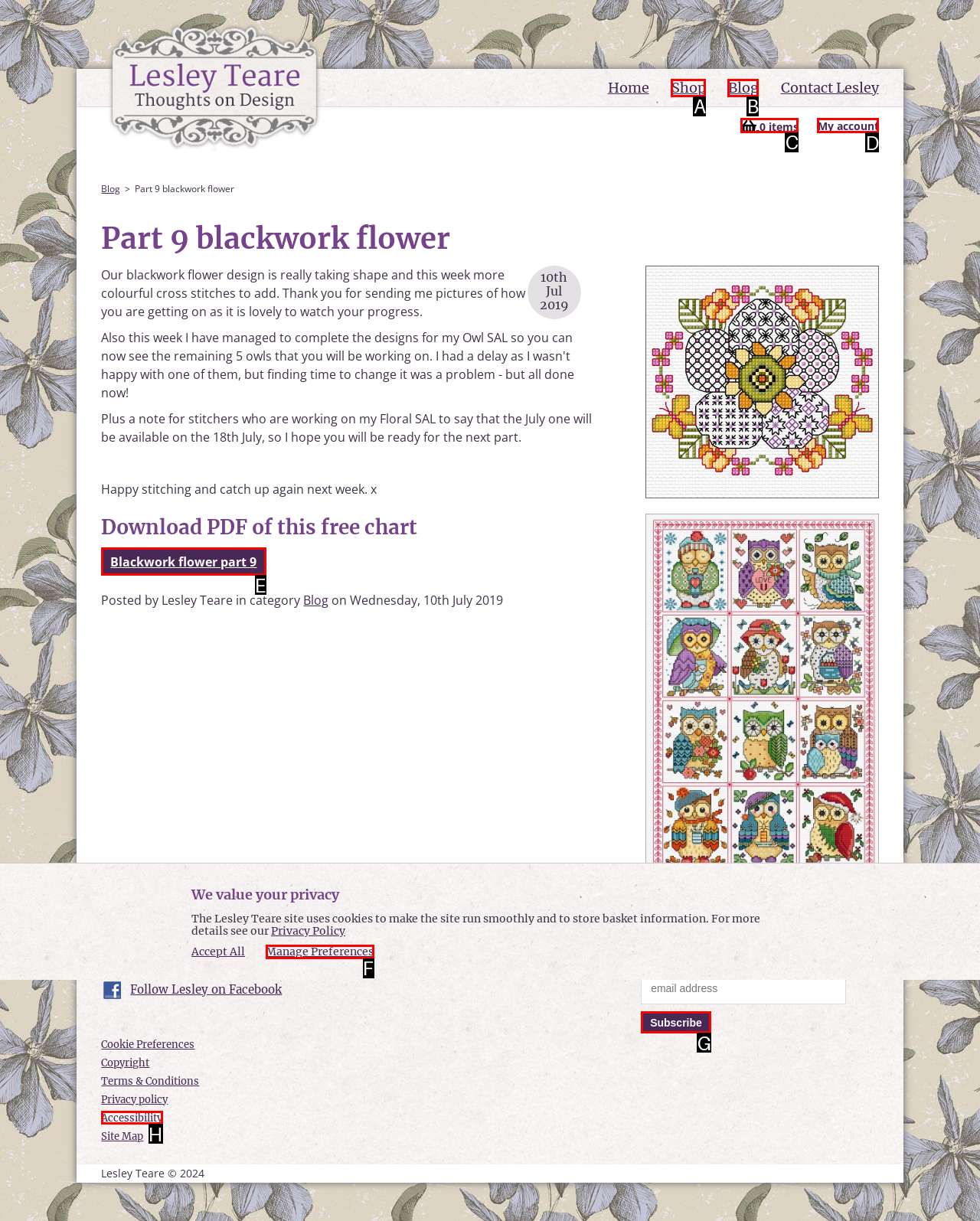Determine which HTML element best suits the description: Blackwork flower part 9. Reply with the letter of the matching option.

E